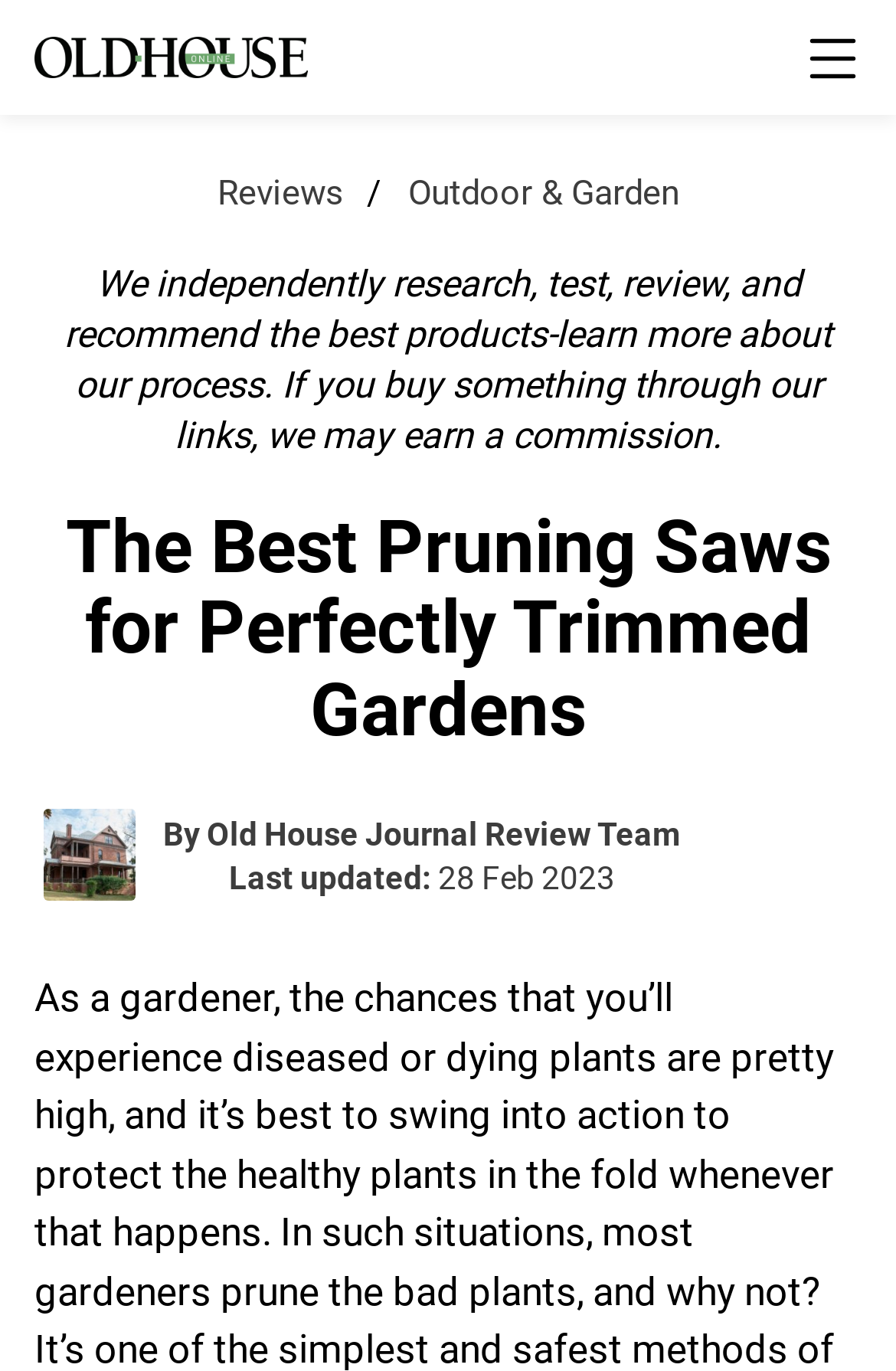What is the topic of the article?
Look at the screenshot and respond with one word or a short phrase.

Pruning Saws